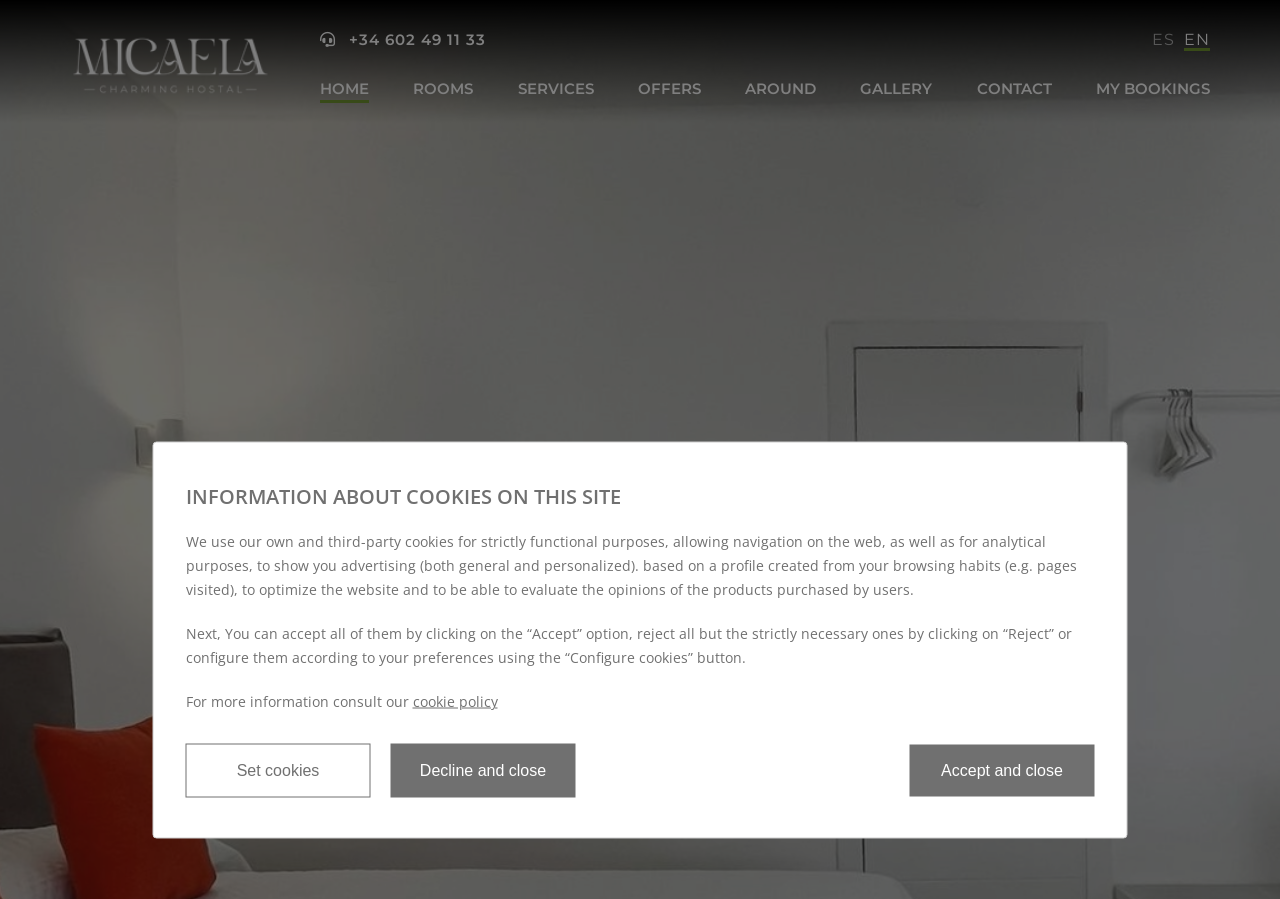Can you give a comprehensive explanation to the question given the content of the image?
What can you do with the cookies on this site?

I read the static text element that explains what you can do with the cookies on this site, which states that you can accept all of them, reject all but the strictly necessary ones, or configure them according to your preferences.